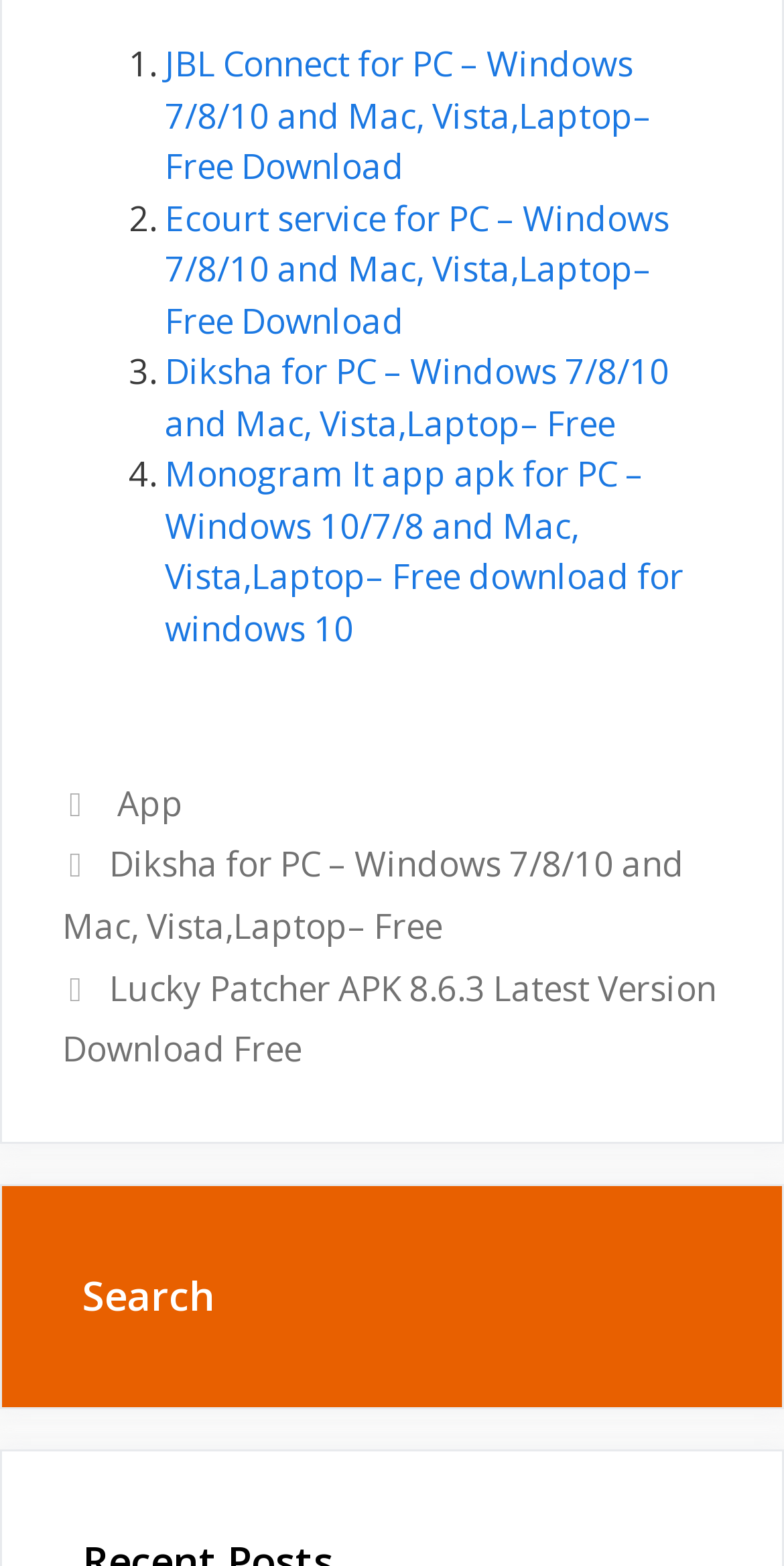Please give a one-word or short phrase response to the following question: 
What is the purpose of this webpage?

Download apps for PC